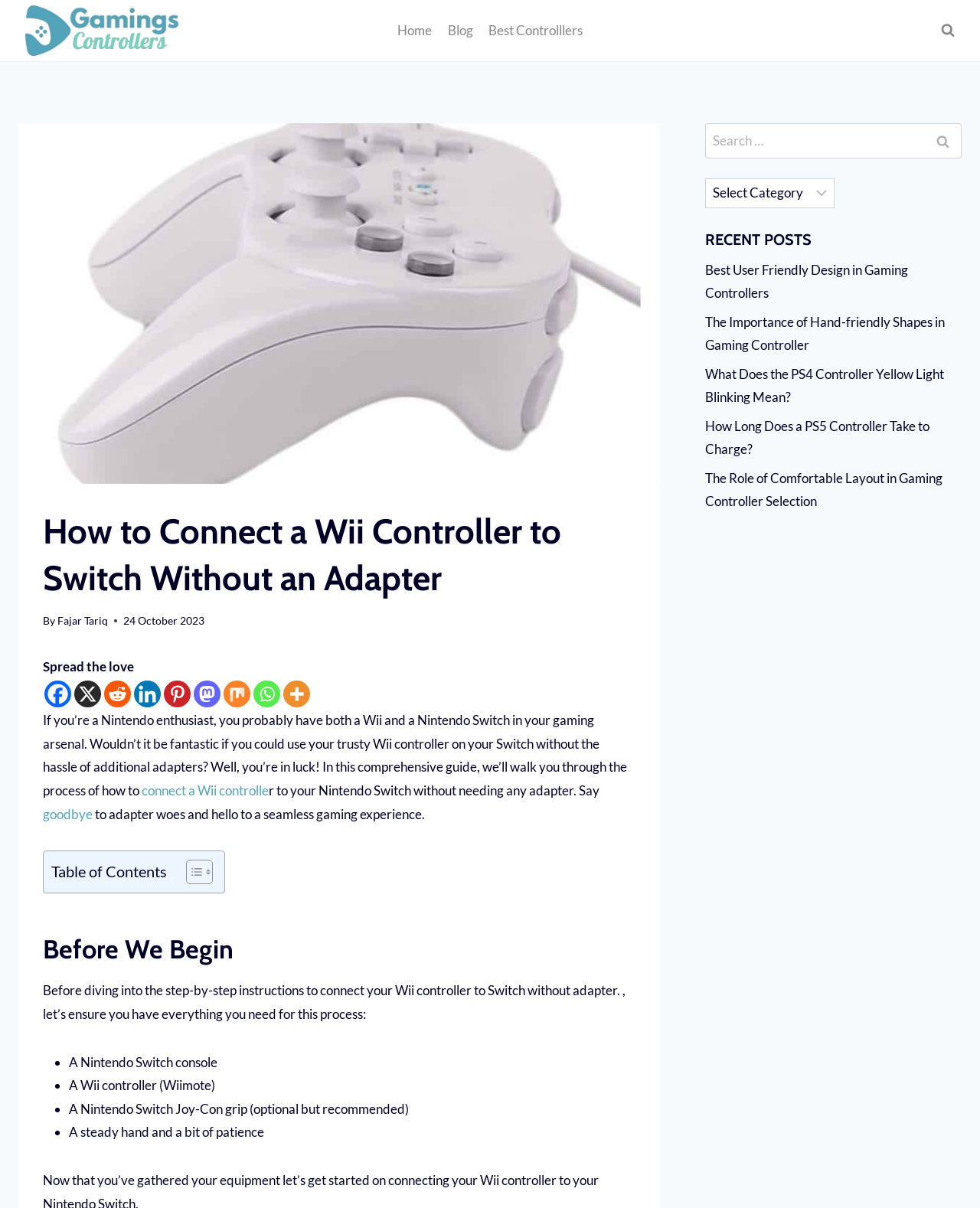Provide an in-depth caption for the elements present on the webpage.

This webpage is a tutorial guide on how to connect a Wii controller to a Nintendo Switch without an adapter. The page has a navigation menu at the top with links to "Home", "Blog", and "Best Controllers". On the top-right corner, there is a search form with a search box and a search button. Below the navigation menu, there is a large image with a heading that reads "How to Connect a Wii Controller to Switch Without an Adapter". 

Underneath the image, there is a brief introduction to the tutorial, followed by a section titled "Before We Begin" that lists the required items for the process, including a Nintendo Switch console, a Wii controller, a Nintendo Switch Joy-Con grip (optional), and a steady hand with patience.

On the right side of the page, there is a section titled "RECENT POSTS" that lists several links to other gaming-related articles. Below this section, there is a combobox to select categories. 

At the bottom of the page, there is a button to scroll to the top. The page also has social media sharing links, including Facebook, X, Reddit, LinkedIn, Pinterest, Mastodon, Mix, and WhatsApp.